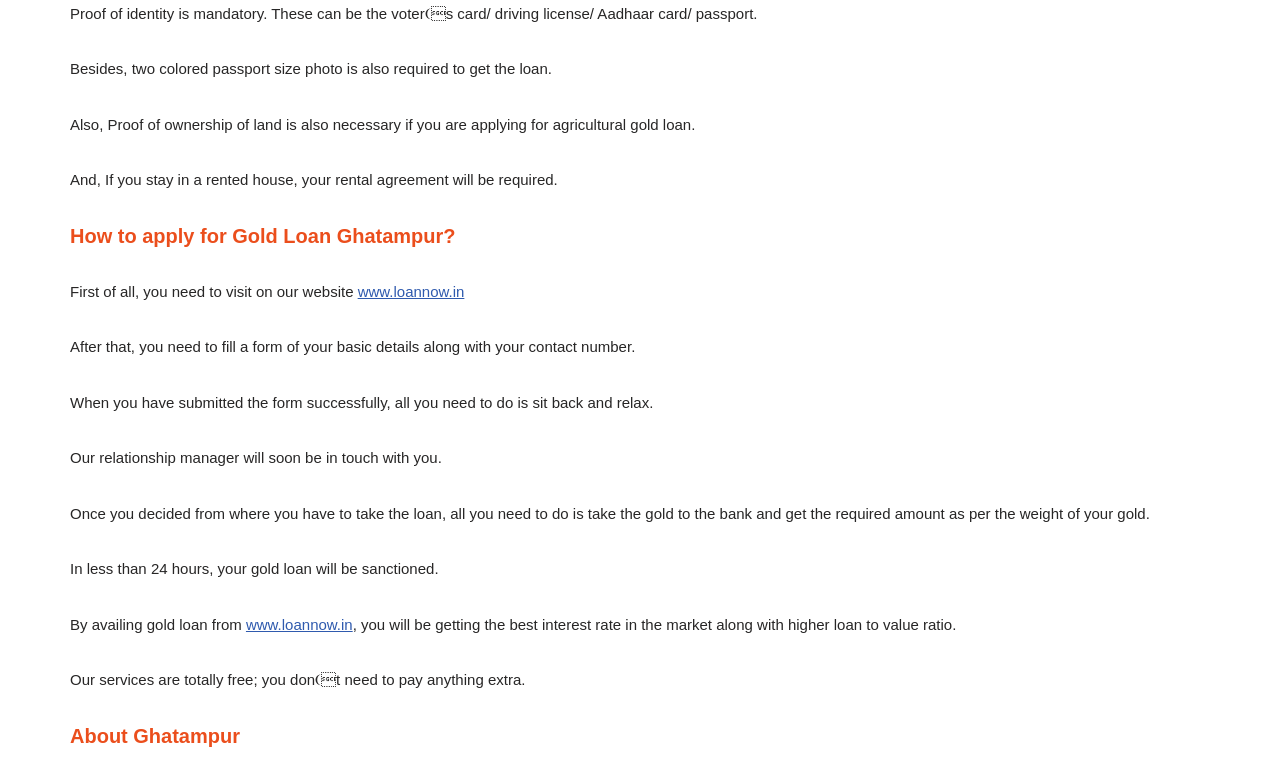How to apply for gold loan?
Based on the image, answer the question with as much detail as possible.

To apply for a gold loan, one needs to visit the website www.loannow.in, fill a form with basic details and contact number, and then submit it. After that, a relationship manager will get in touch, and the loan process can be completed by taking the gold to the bank.